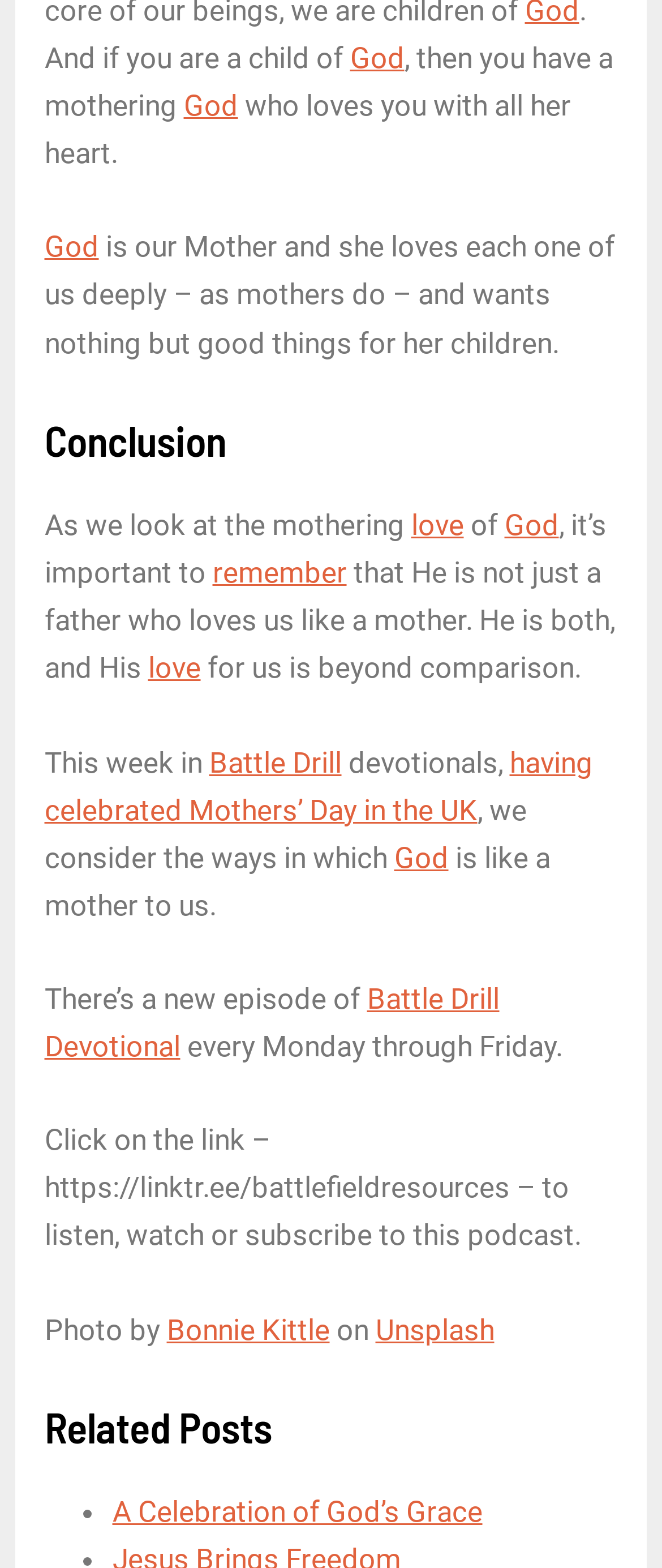What is the name of the podcast?
Please use the visual content to give a single word or phrase answer.

Battle Drill